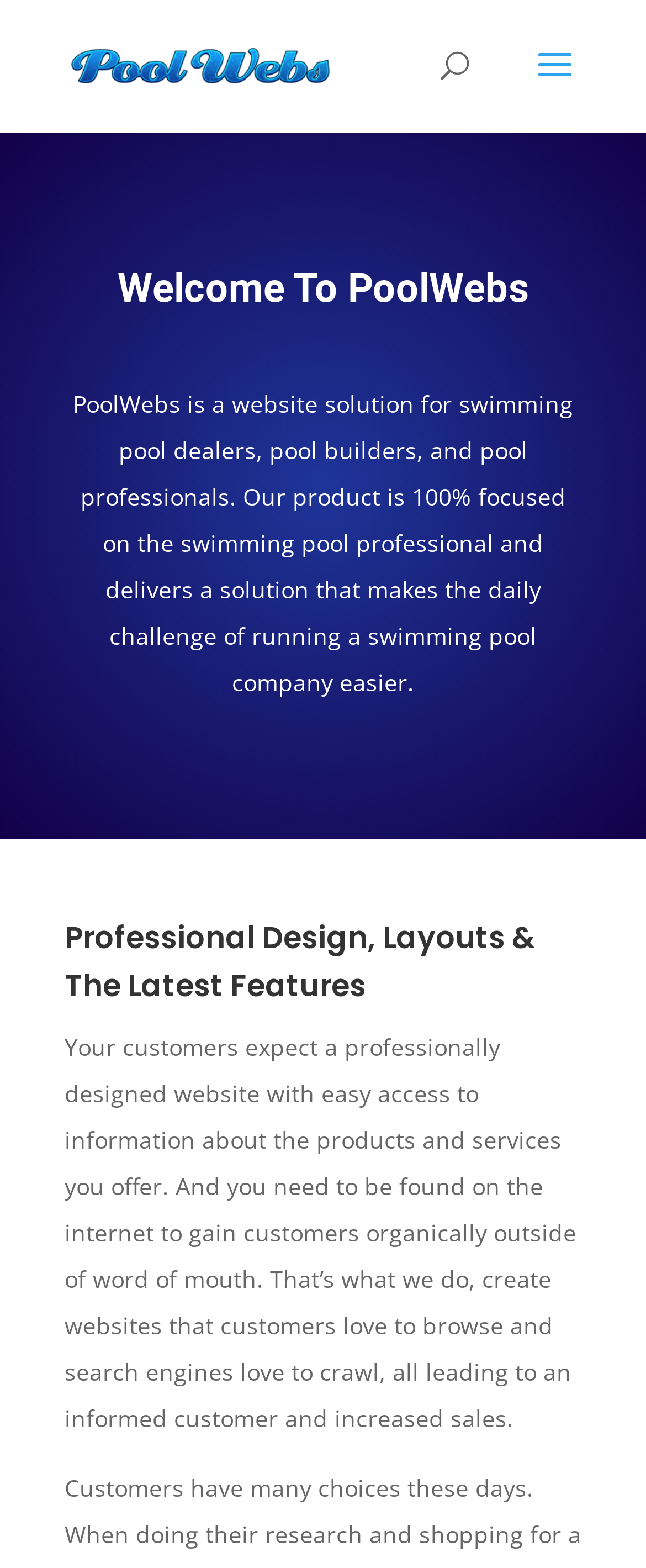What type of professionals is this website for?
Provide a detailed and extensive answer to the question.

Based on the webpage content, specifically the StaticText element that says 'PoolWebs is a website solution for swimming pool dealers, pool builders, and pool professionals.', it is clear that this website is designed for swimming pool professionals.